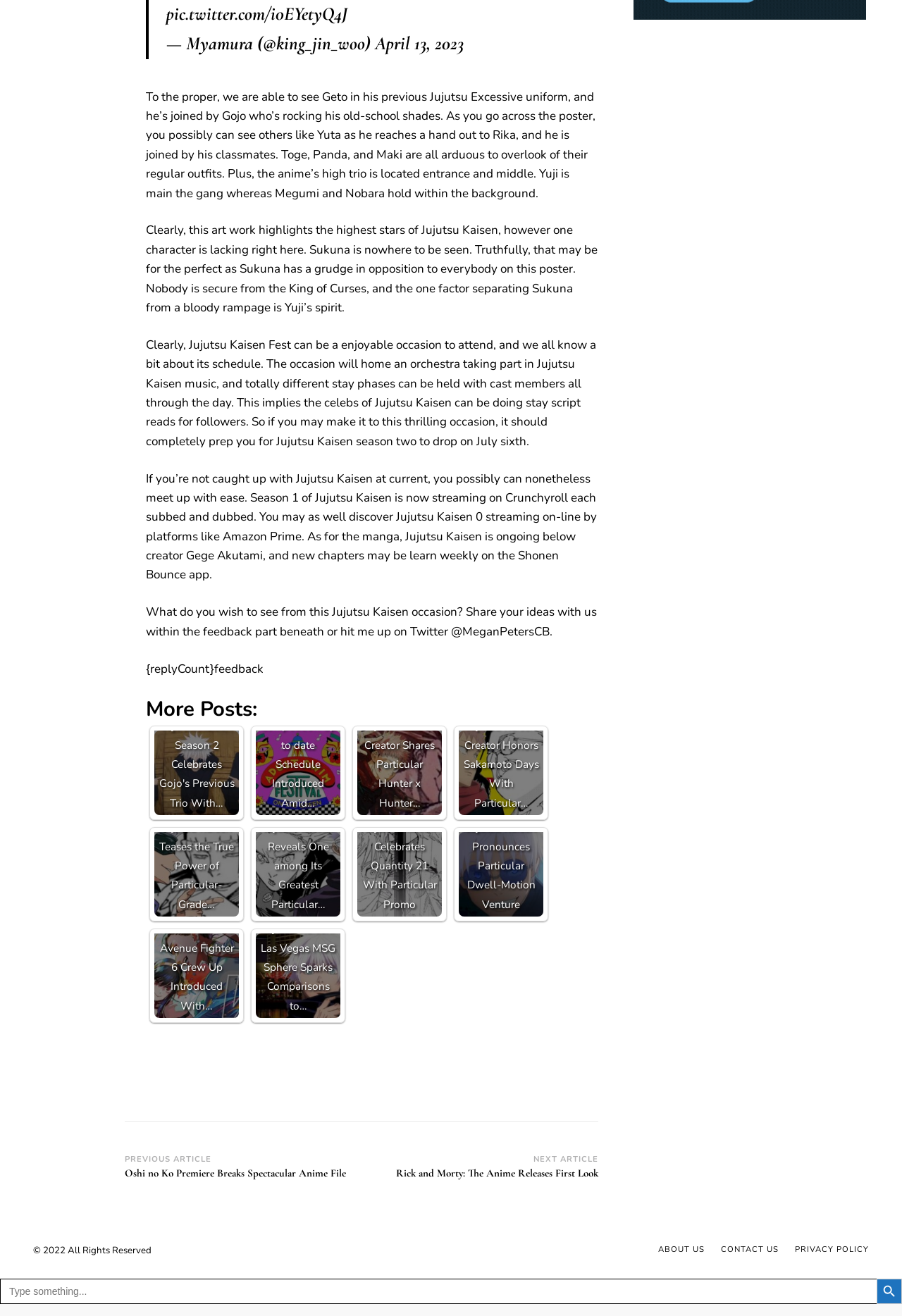Please determine the bounding box coordinates for the element with the description: "EssayForum".

None